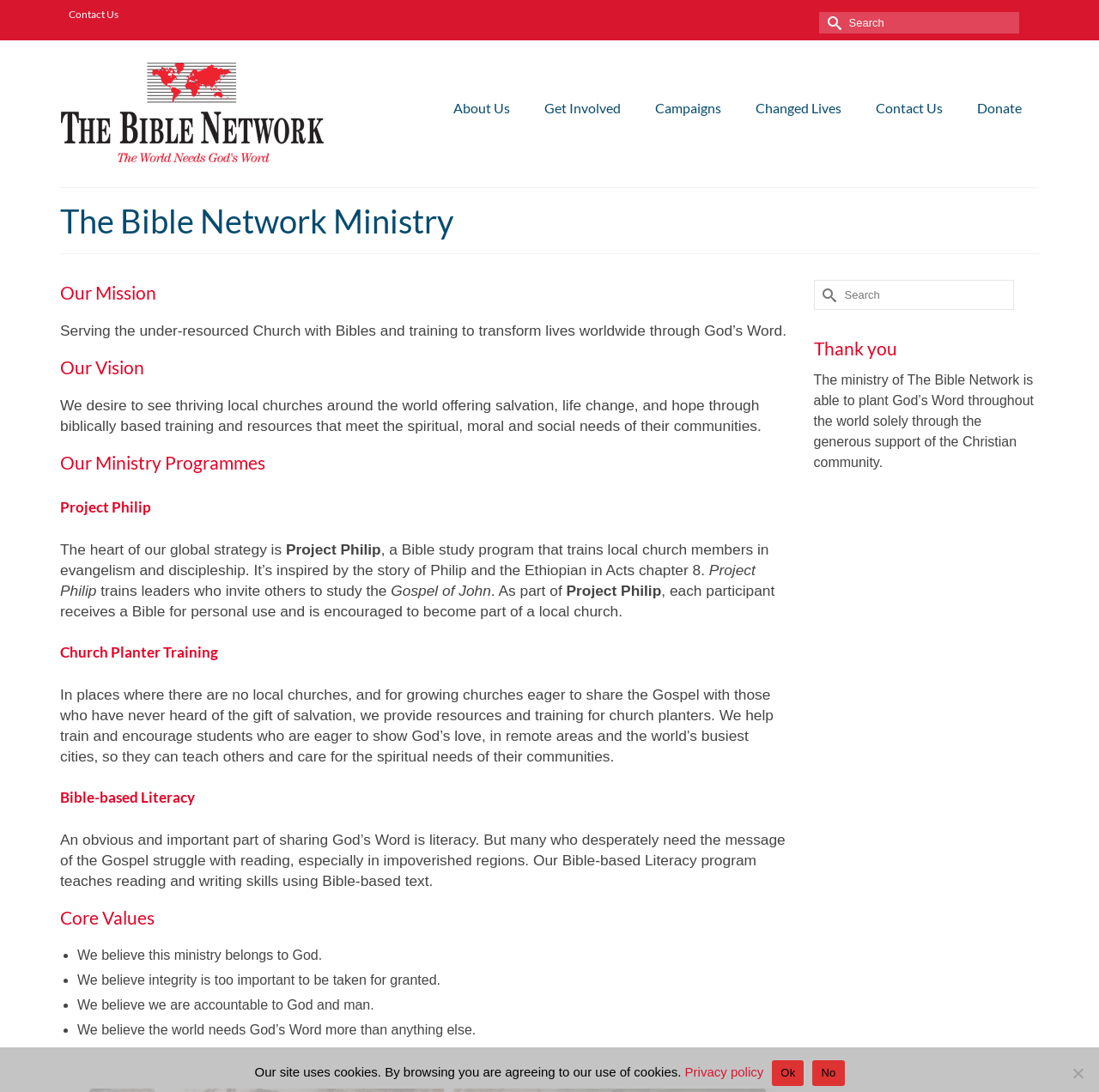Given the element description: "Contact Us", predict the bounding box coordinates of the UI element it refers to, using four float numbers between 0 and 1, i.e., [left, top, right, bottom].

[0.781, 0.084, 0.873, 0.114]